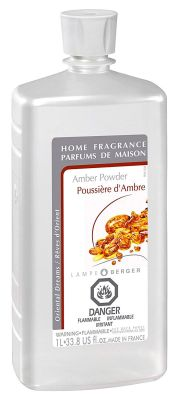Please provide a one-word or phrase answer to the question: 
What is the purpose of Lampe Berger's fragrances?

Purify and perfume